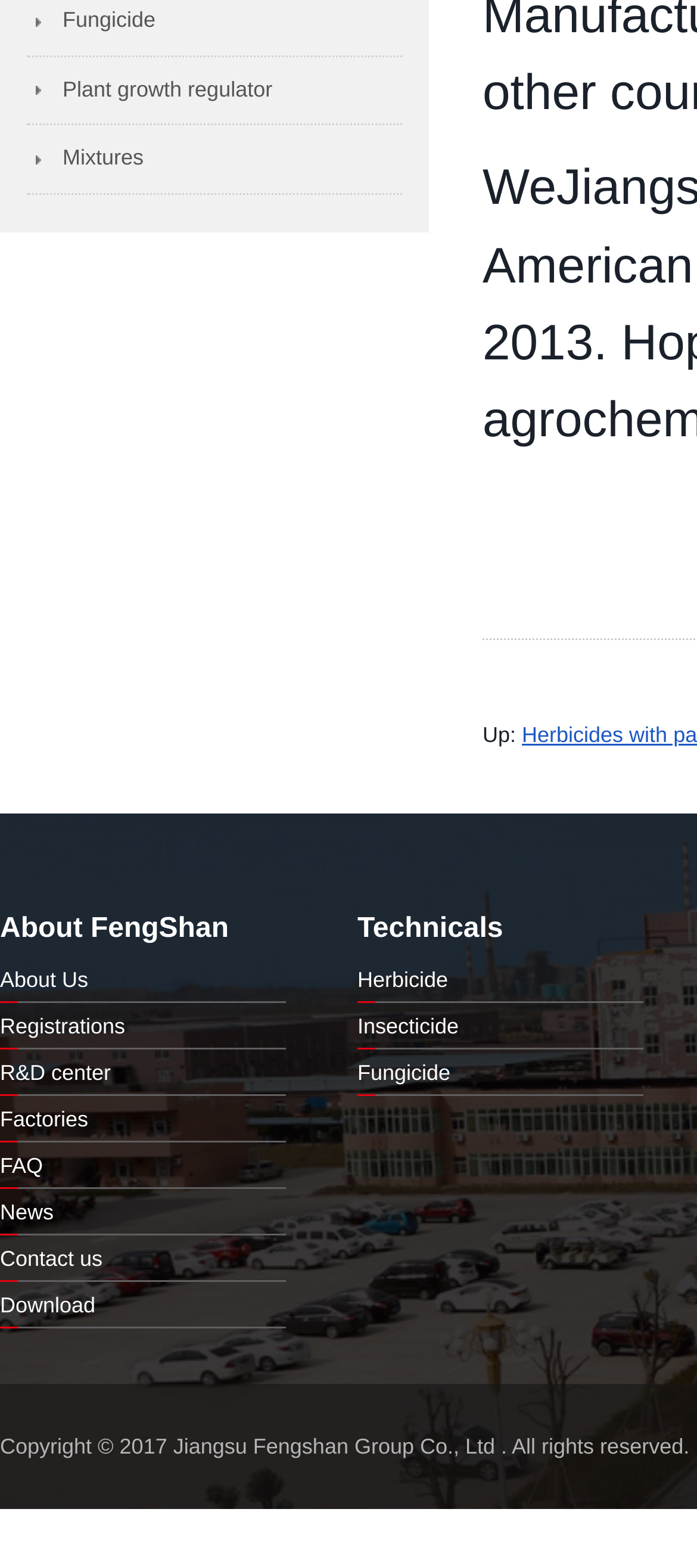What is the category of 'Herbicide'? Based on the image, give a response in one word or a short phrase.

Technical